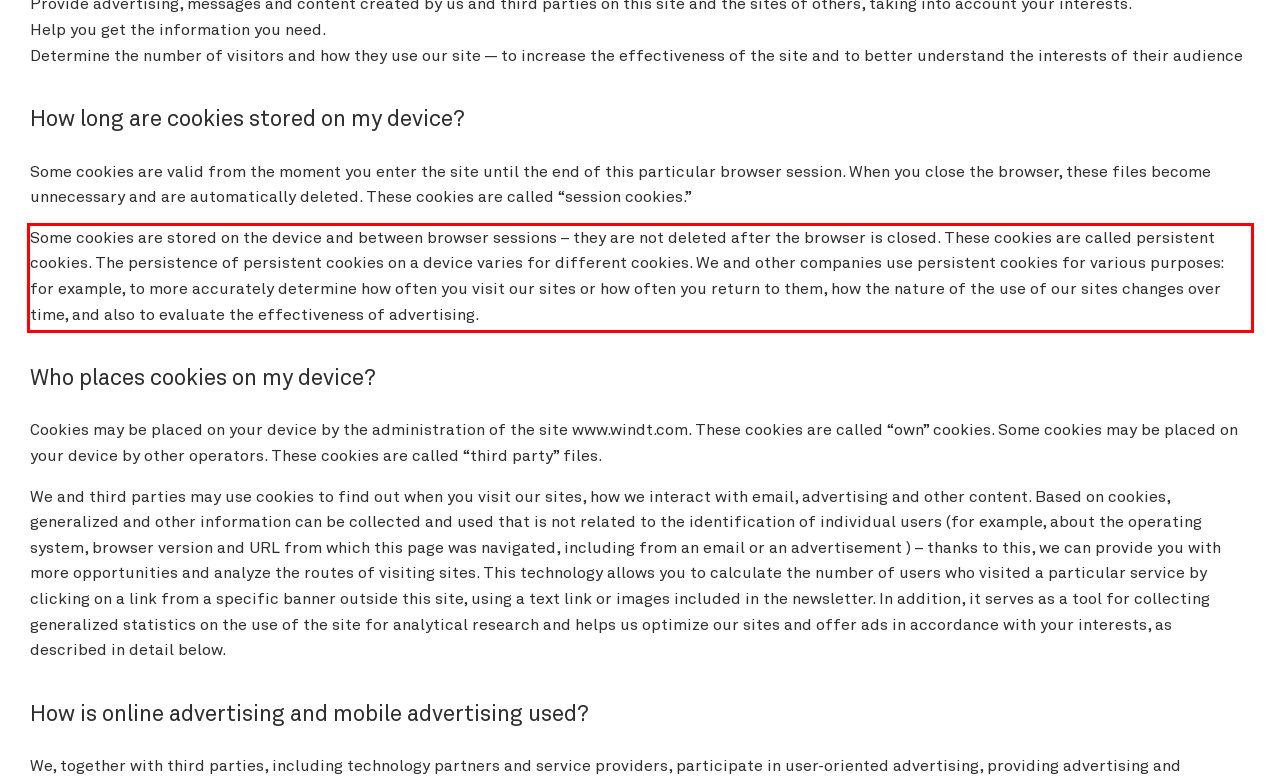Given a webpage screenshot, locate the red bounding box and extract the text content found inside it.

Some cookies are stored on the device and between browser sessions – they are not deleted after the browser is closed. These cookies are called persistent cookies. The persistence of persistent cookies on a device varies for different cookies. We and other companies use persistent cookies for various purposes: for example, to more accurately determine how often you visit our sites or how often you return to them, how the nature of the use of our sites changes over time, and also to evaluate the effectiveness of advertising.